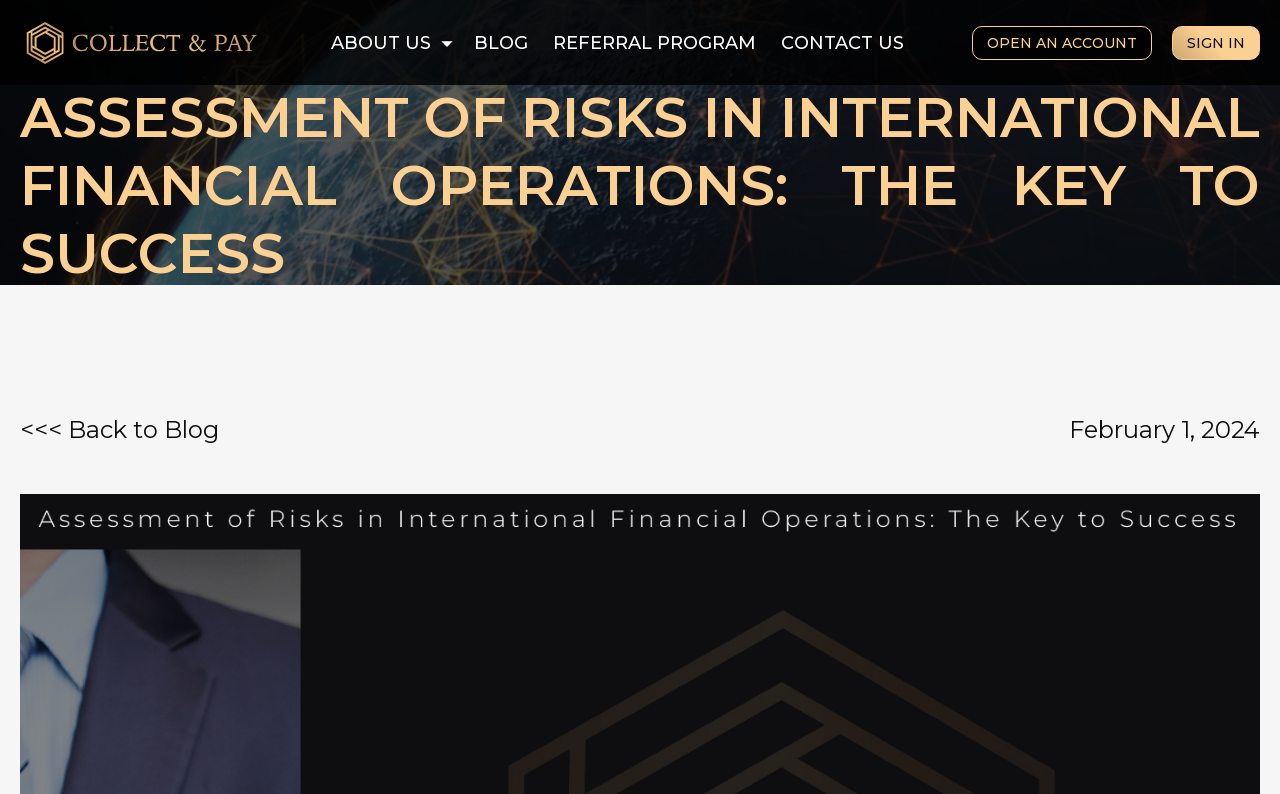Respond to the following question using a concise word or phrase: 
What is the date of the blog post?

February 1, 2024